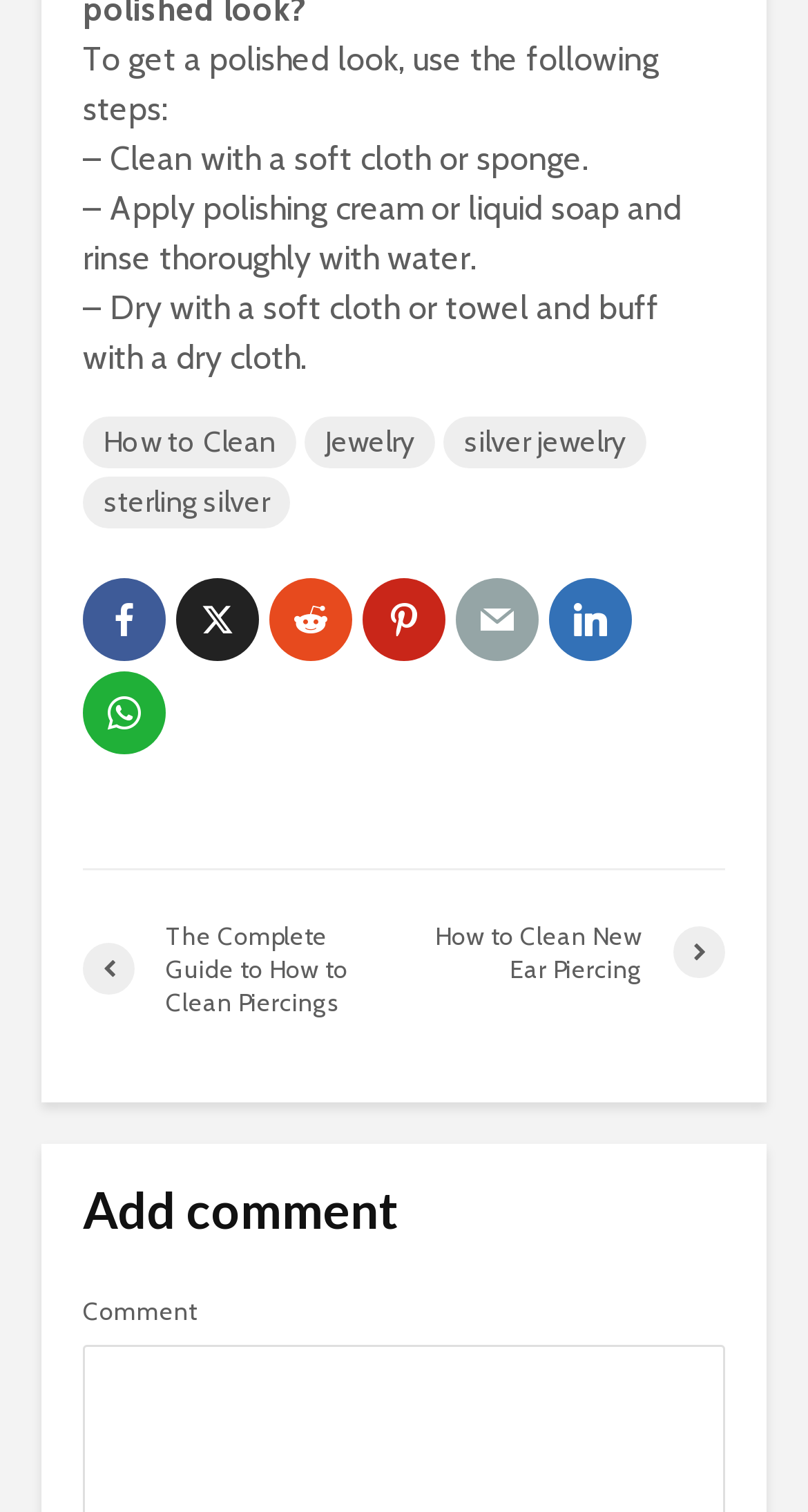Pinpoint the bounding box coordinates of the area that must be clicked to complete this instruction: "Click on 'Jewelry'".

[0.377, 0.275, 0.538, 0.309]